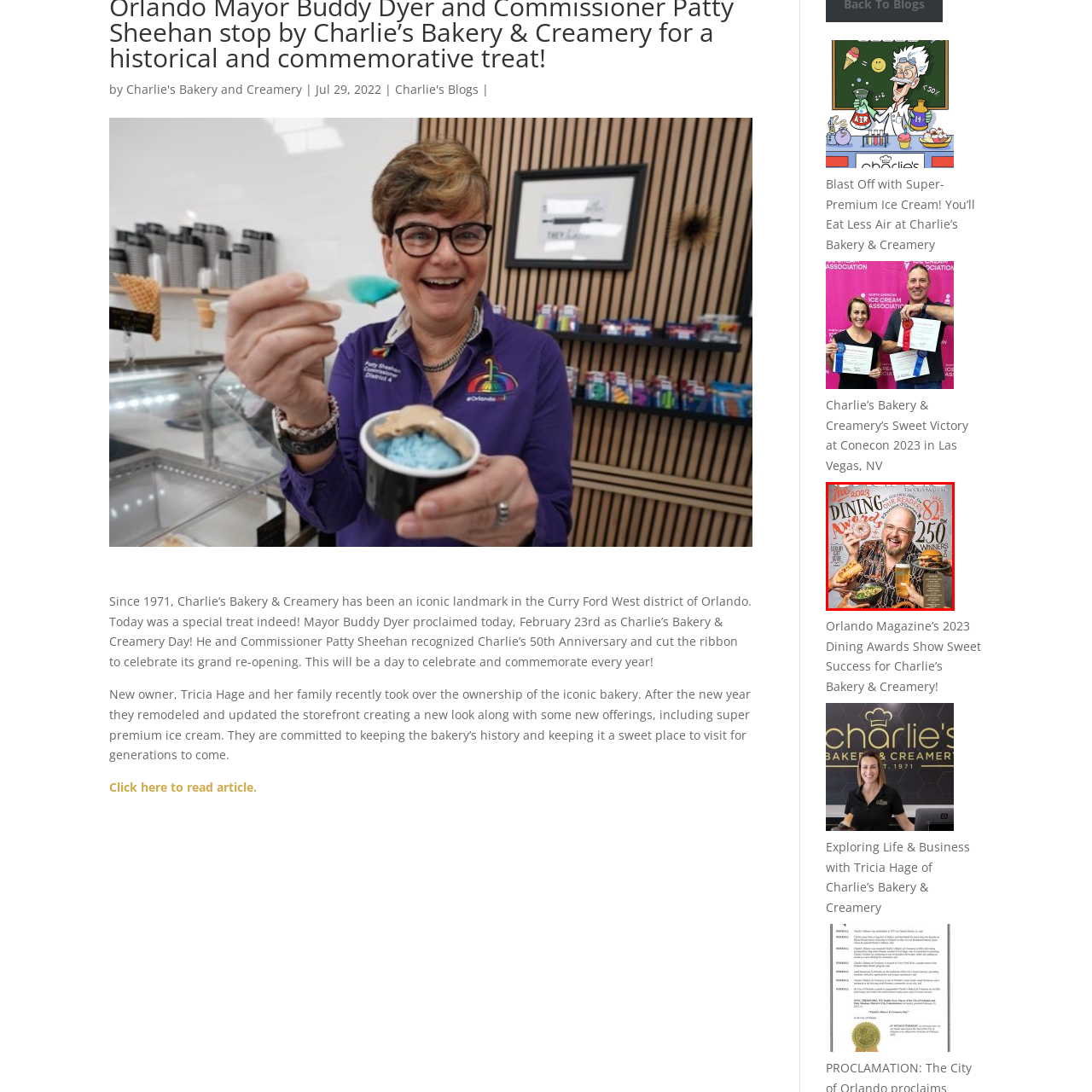Refer to the section enclosed in the red box, What is the name of the local business mentioned in the accompanying article? Please answer briefly with a single word or phrase.

Charlie's Bakery & Creamery